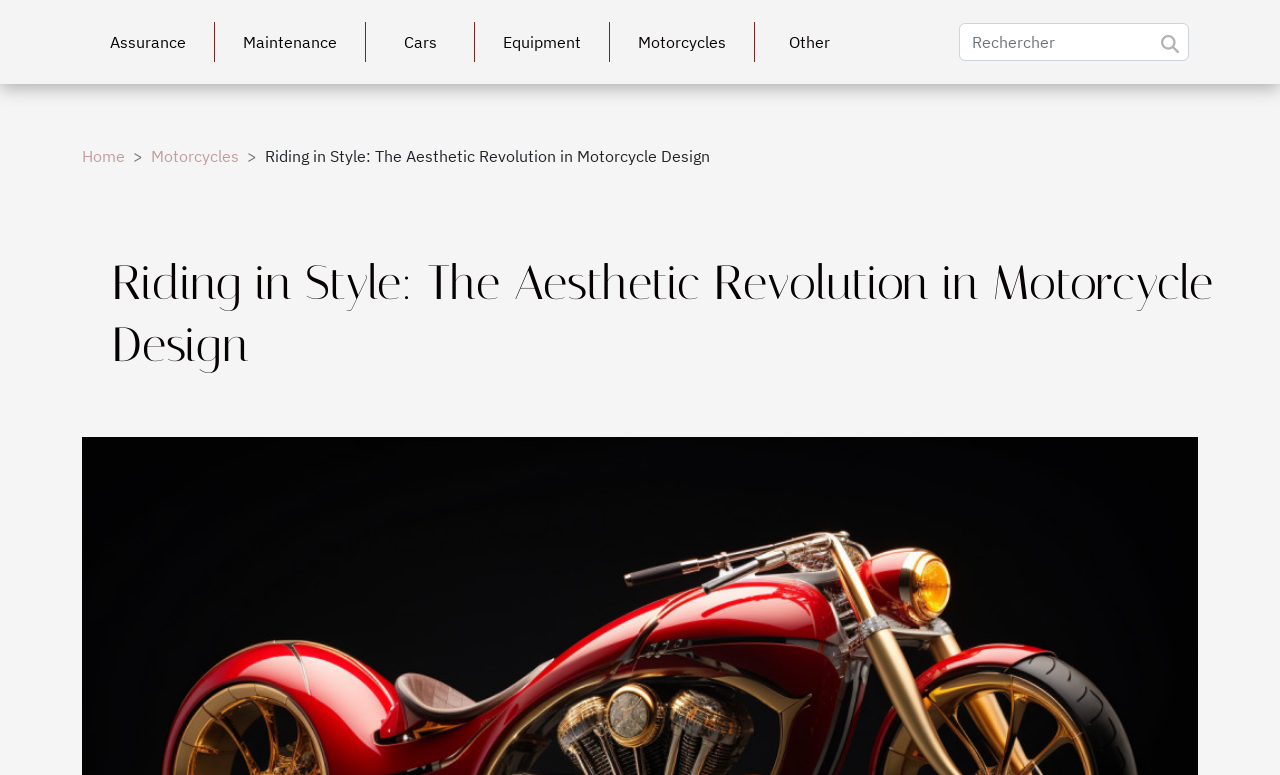Bounding box coordinates are specified in the format (top-left x, top-left y, bottom-right x, bottom-right y). All values are floating point numbers bounded between 0 and 1. Please provide the bounding box coordinate of the region this sentence describes: Home

[0.064, 0.188, 0.098, 0.214]